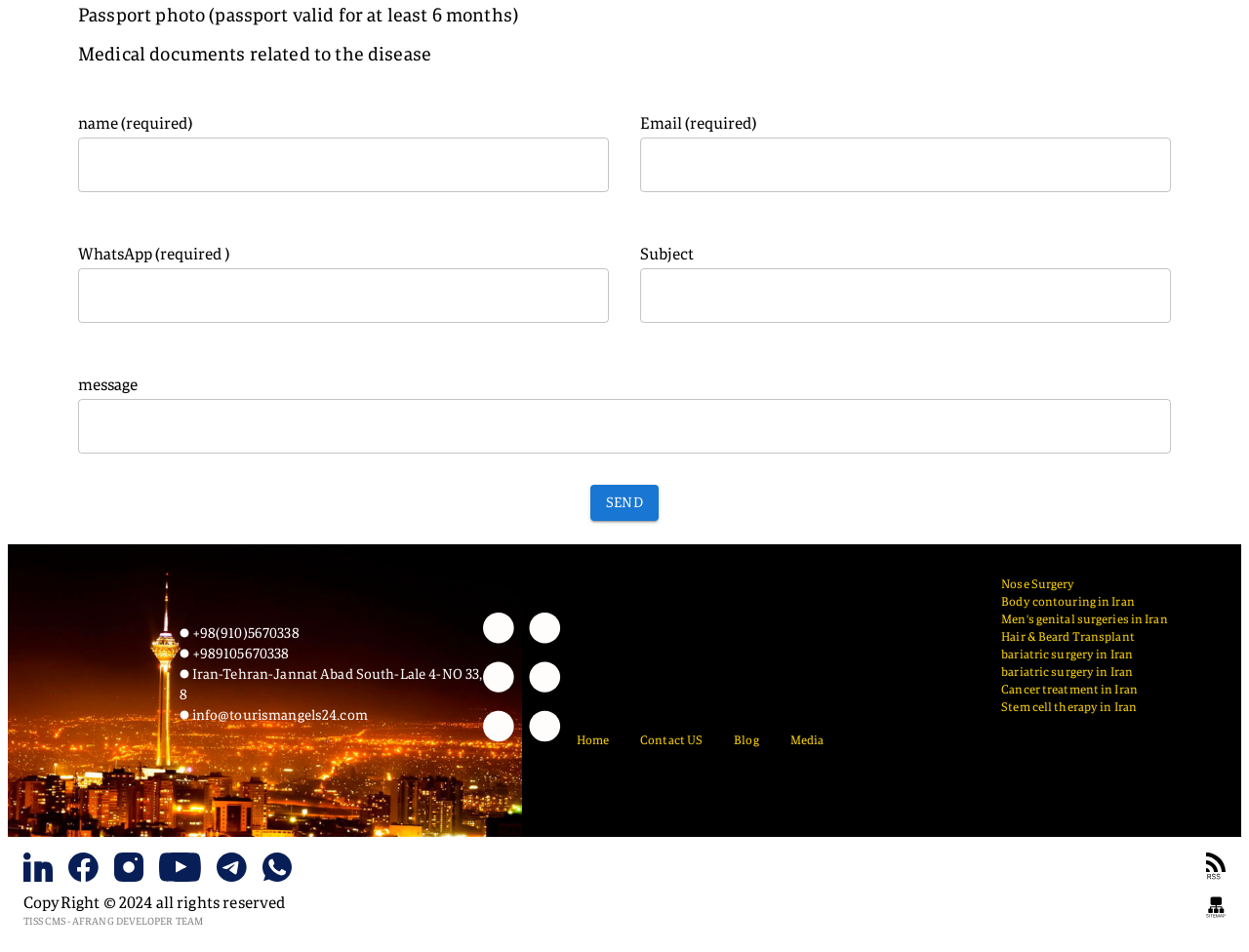Specify the bounding box coordinates of the area to click in order to execute this command: 'Click SEND'. The coordinates should consist of four float numbers ranging from 0 to 1, and should be formatted as [left, top, right, bottom].

[0.472, 0.509, 0.528, 0.547]